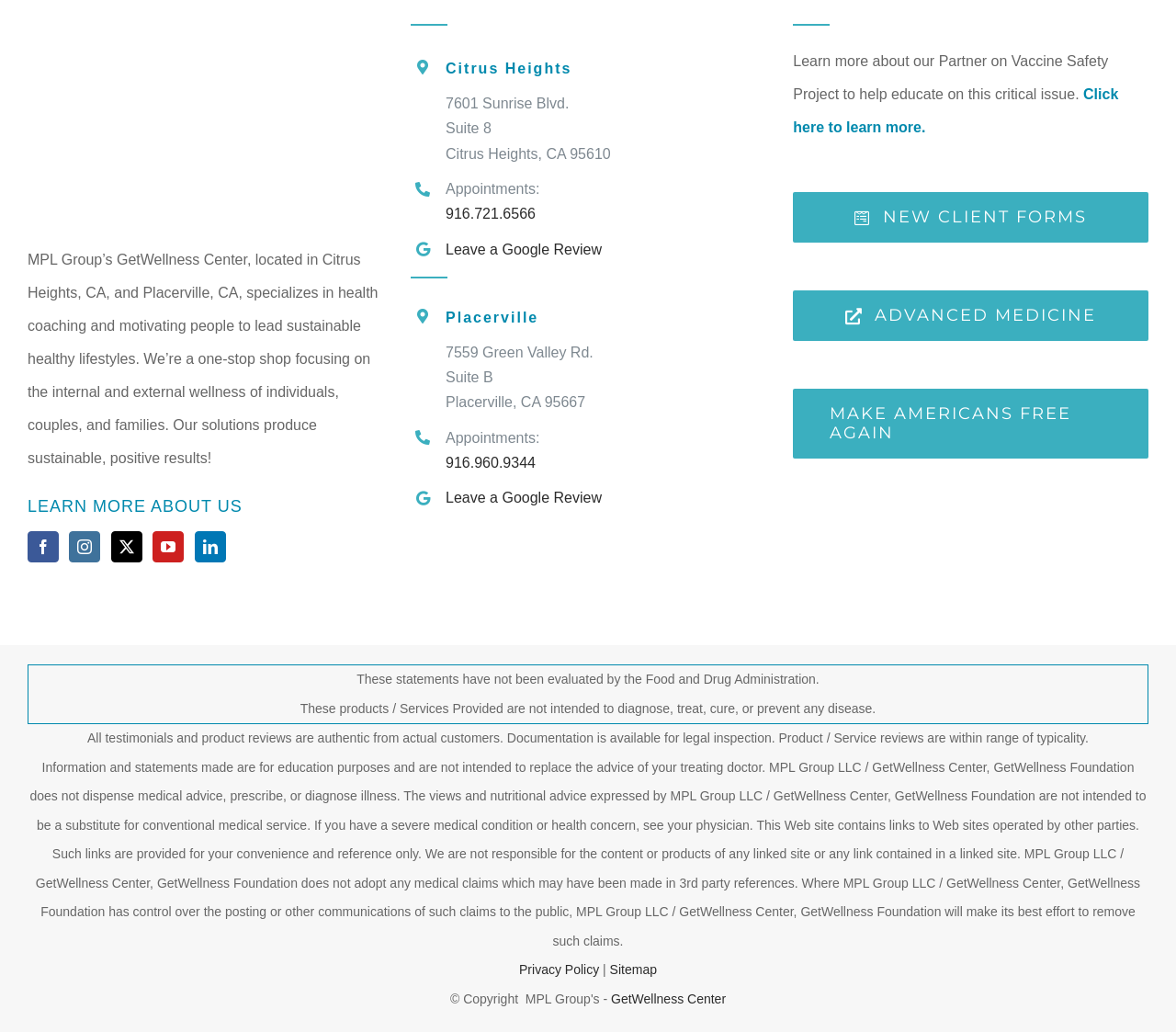Bounding box coordinates are specified in the format (top-left x, top-left y, bottom-right x, bottom-right y). All values are floating point numbers bounded between 0 and 1. Please provide the bounding box coordinate of the region this sentence describes: Click here to learn more.

[0.674, 0.084, 0.951, 0.131]